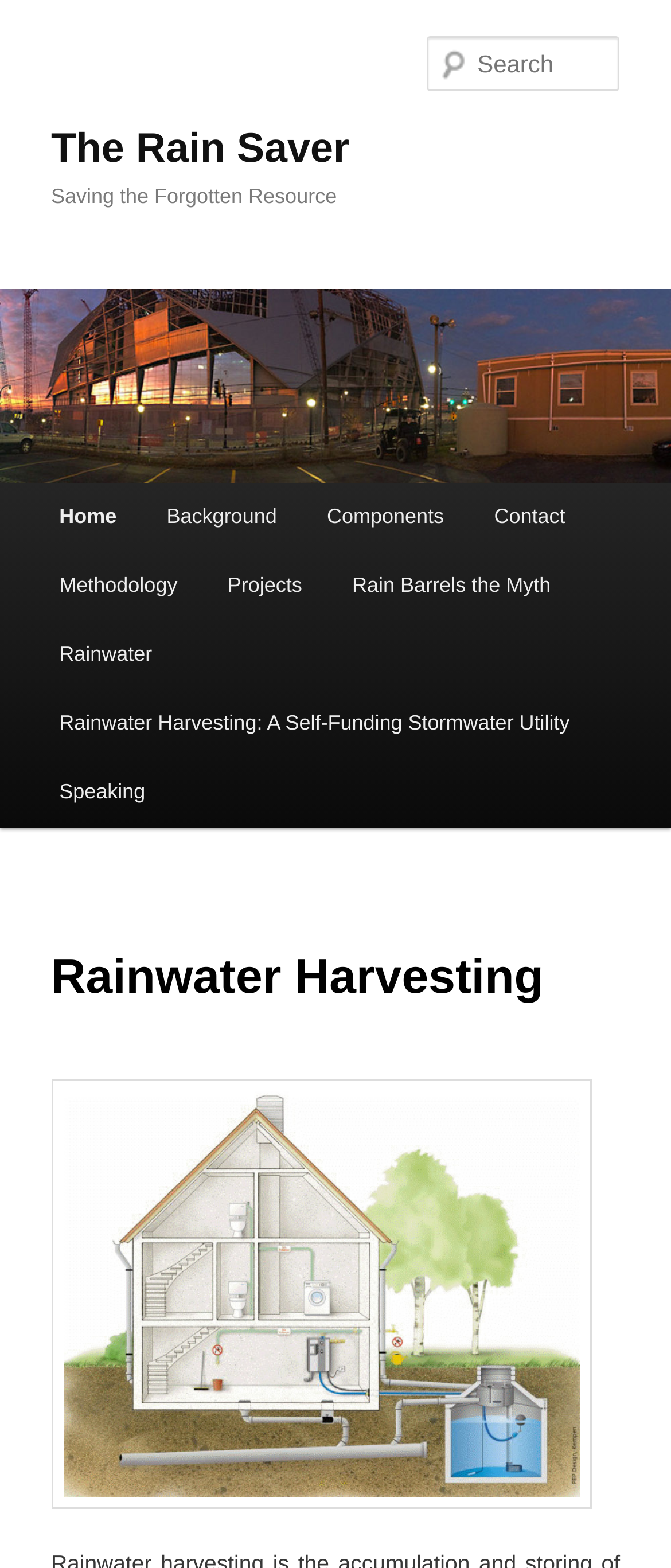What is the purpose of the search box?
Answer the question in as much detail as possible.

The search box is a textbox element with a label 'Search', which suggests that it is intended for users to search for specific content within the website. The presence of this element implies that the website has a large amount of content that can be searched.